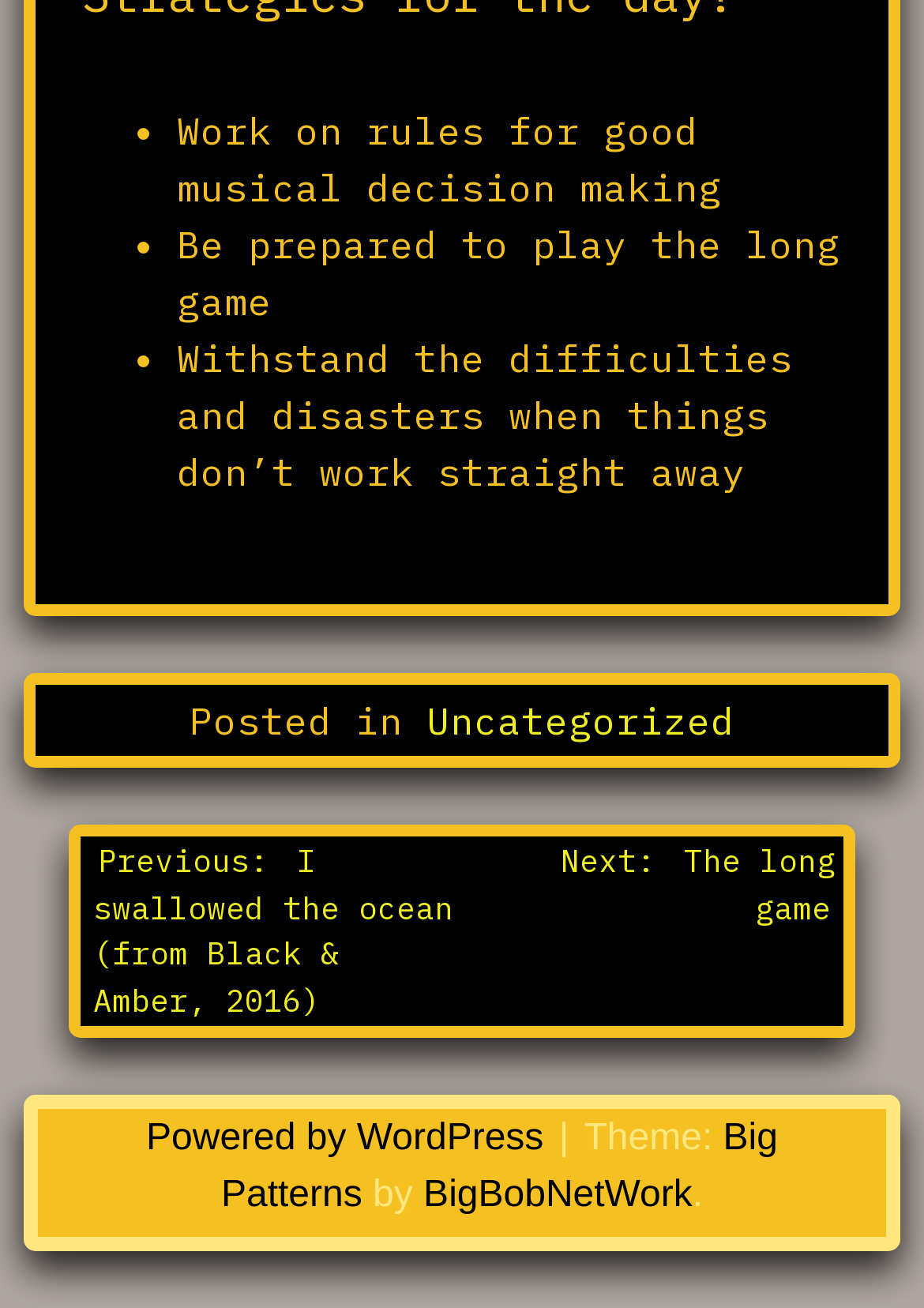Use a single word or phrase to respond to the question:
What is the theme of the website?

Big Patterns